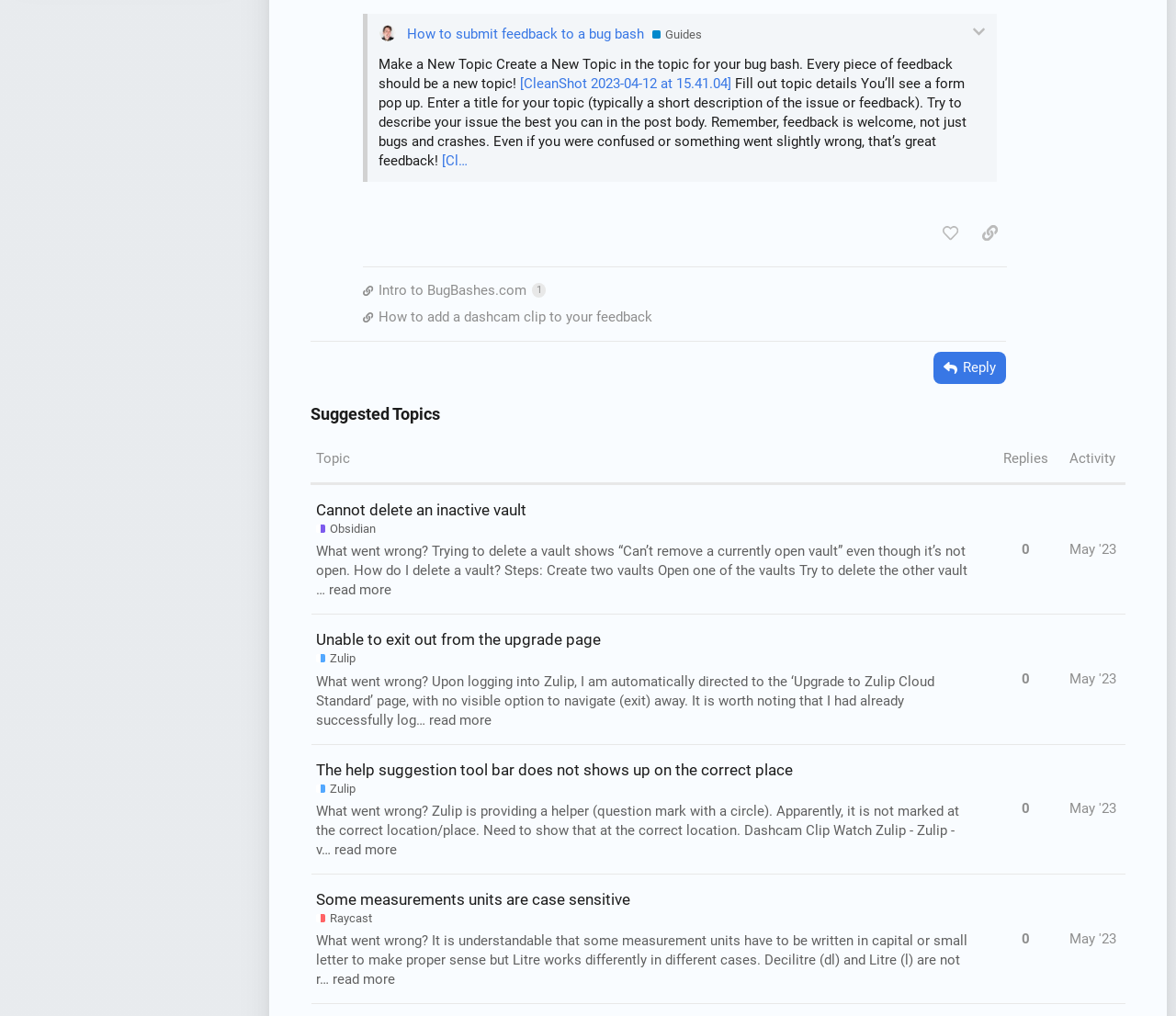How many columns are in the table with the heading 'Suggested Topics'?
Your answer should be a single word or phrase derived from the screenshot.

3